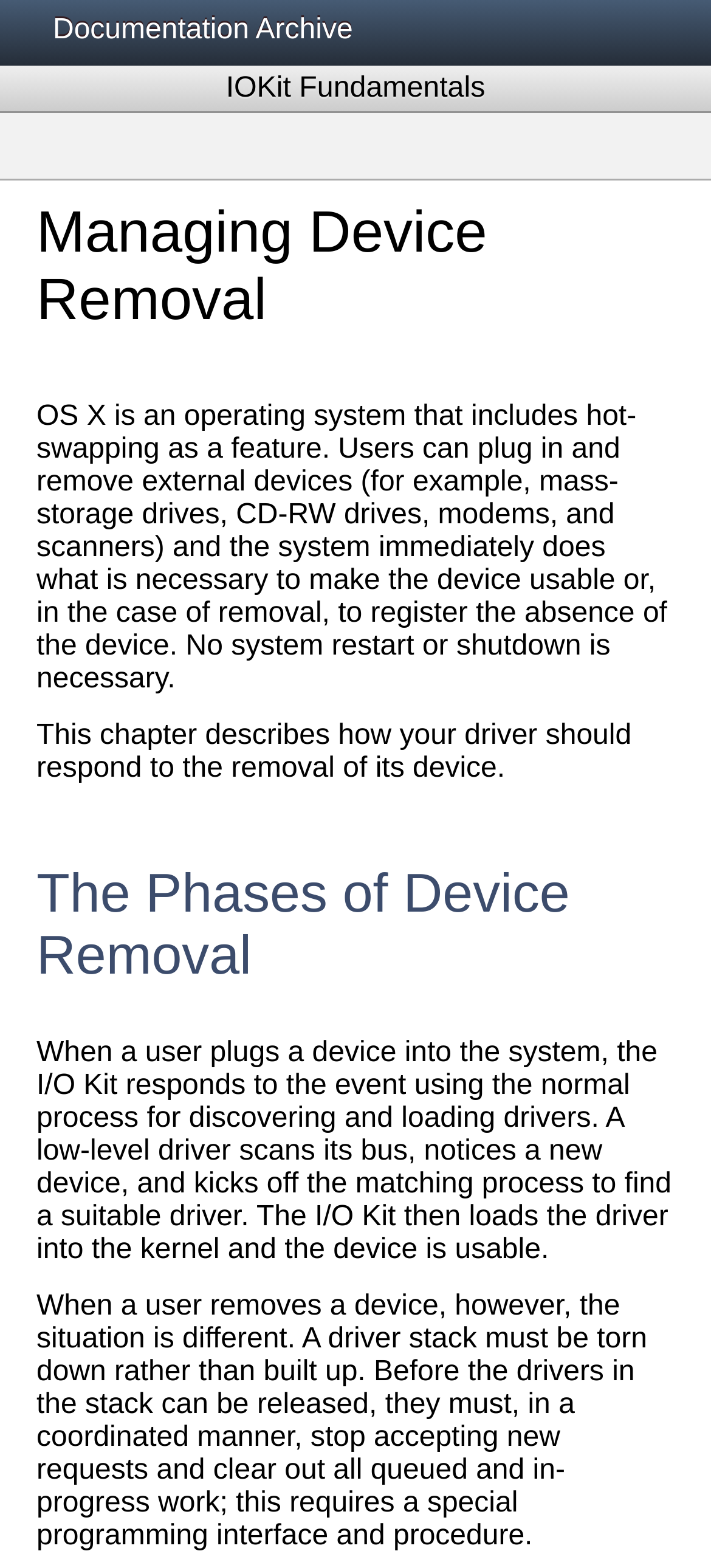Based on the image, provide a detailed and complete answer to the question: 
What is the I/O Kit used for?

The StaticText element mentions that the I/O Kit responds to the event of a user plugging a device into the system using the normal process for discovering and loading drivers. This implies that the I/O Kit is used for discovering and loading drivers.